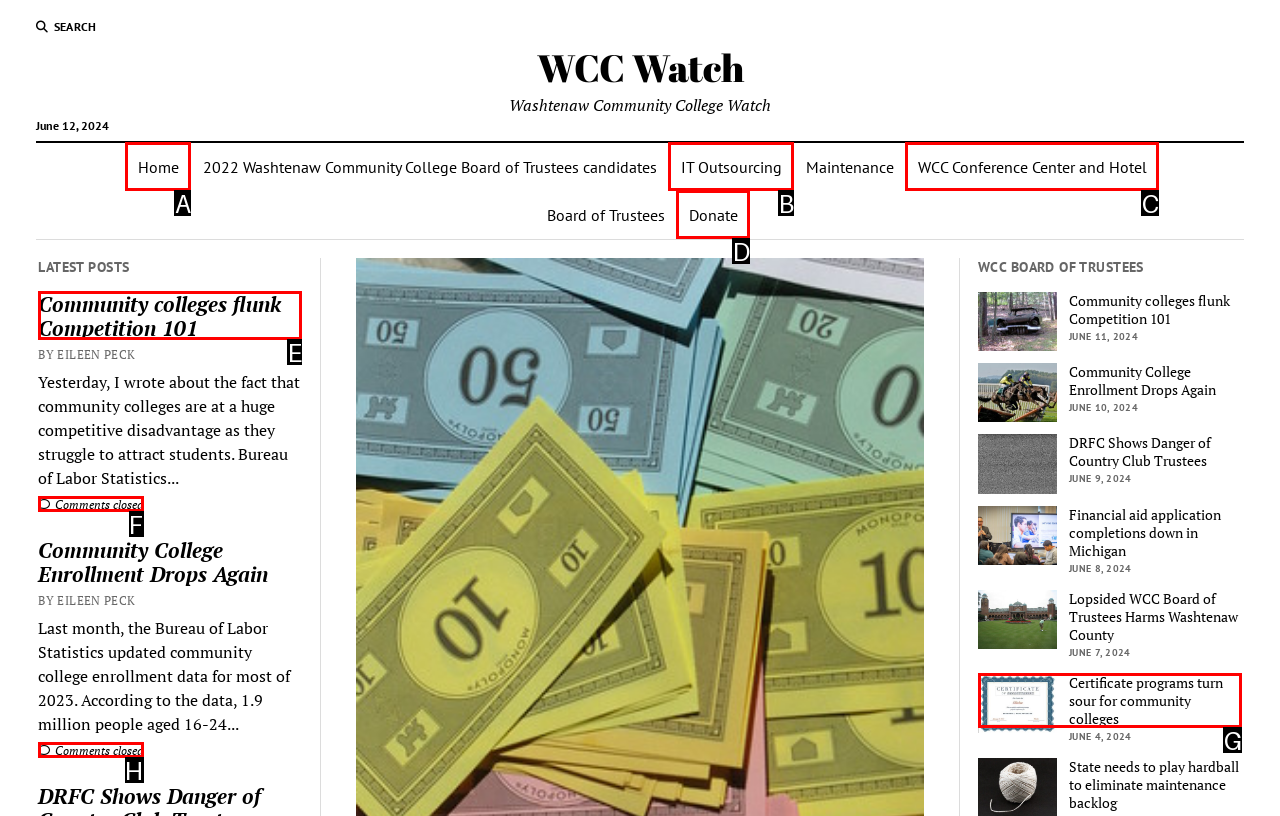Select the letter of the UI element you need to click on to fulfill this task: View the 'ART JEWELRY FORUM' content. Write down the letter only.

None